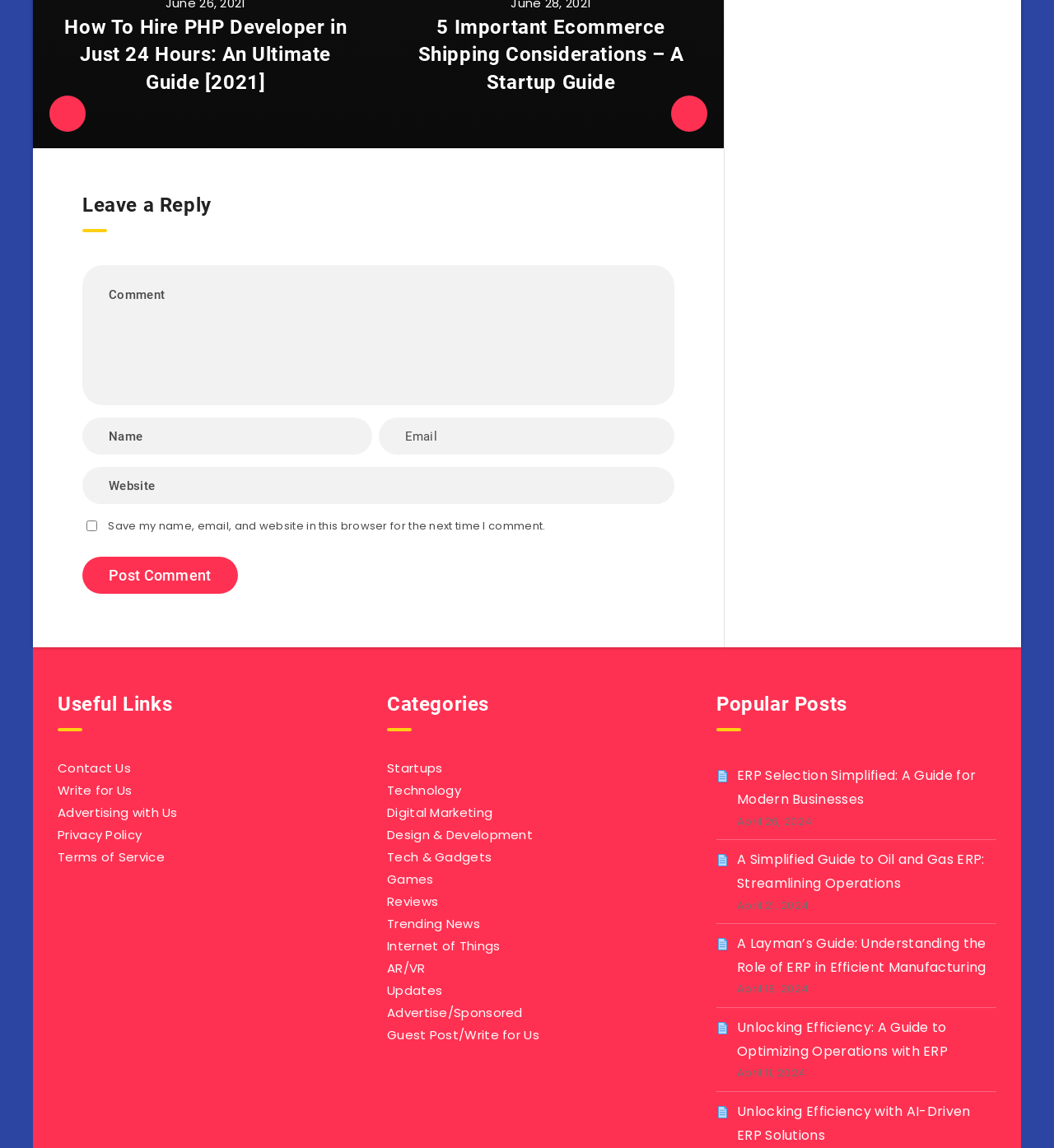Identify the bounding box coordinates of the clickable region required to complete the instruction: "Click the 'Post Comment' button". The coordinates should be given as four float numbers within the range of 0 and 1, i.e., [left, top, right, bottom].

[0.078, 0.485, 0.225, 0.517]